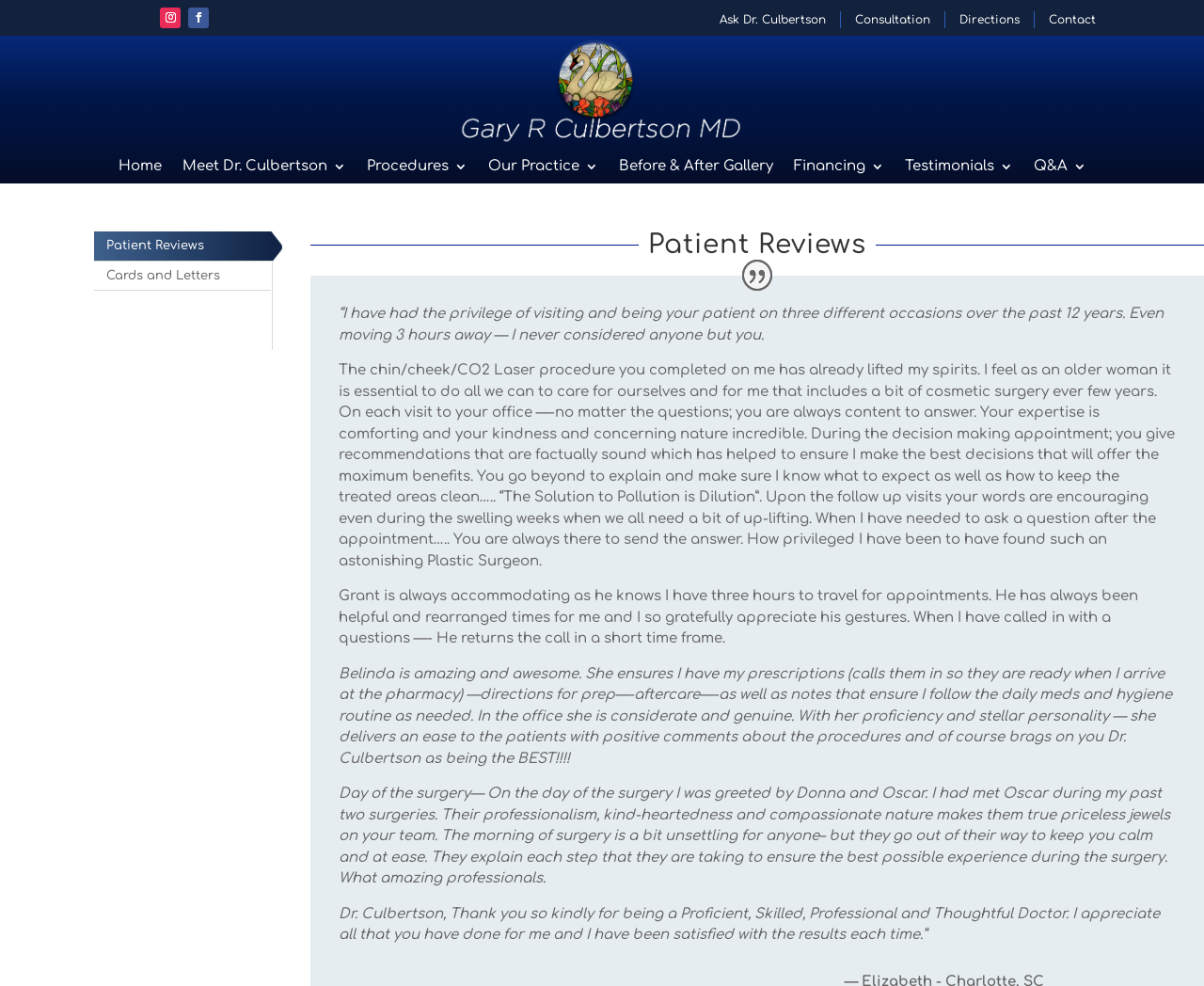Please locate the bounding box coordinates for the element that should be clicked to achieve the following instruction: "Click on 'Directions'". Ensure the coordinates are given as four float numbers between 0 and 1, i.e., [left, top, right, bottom].

[0.794, 0.011, 0.85, 0.029]